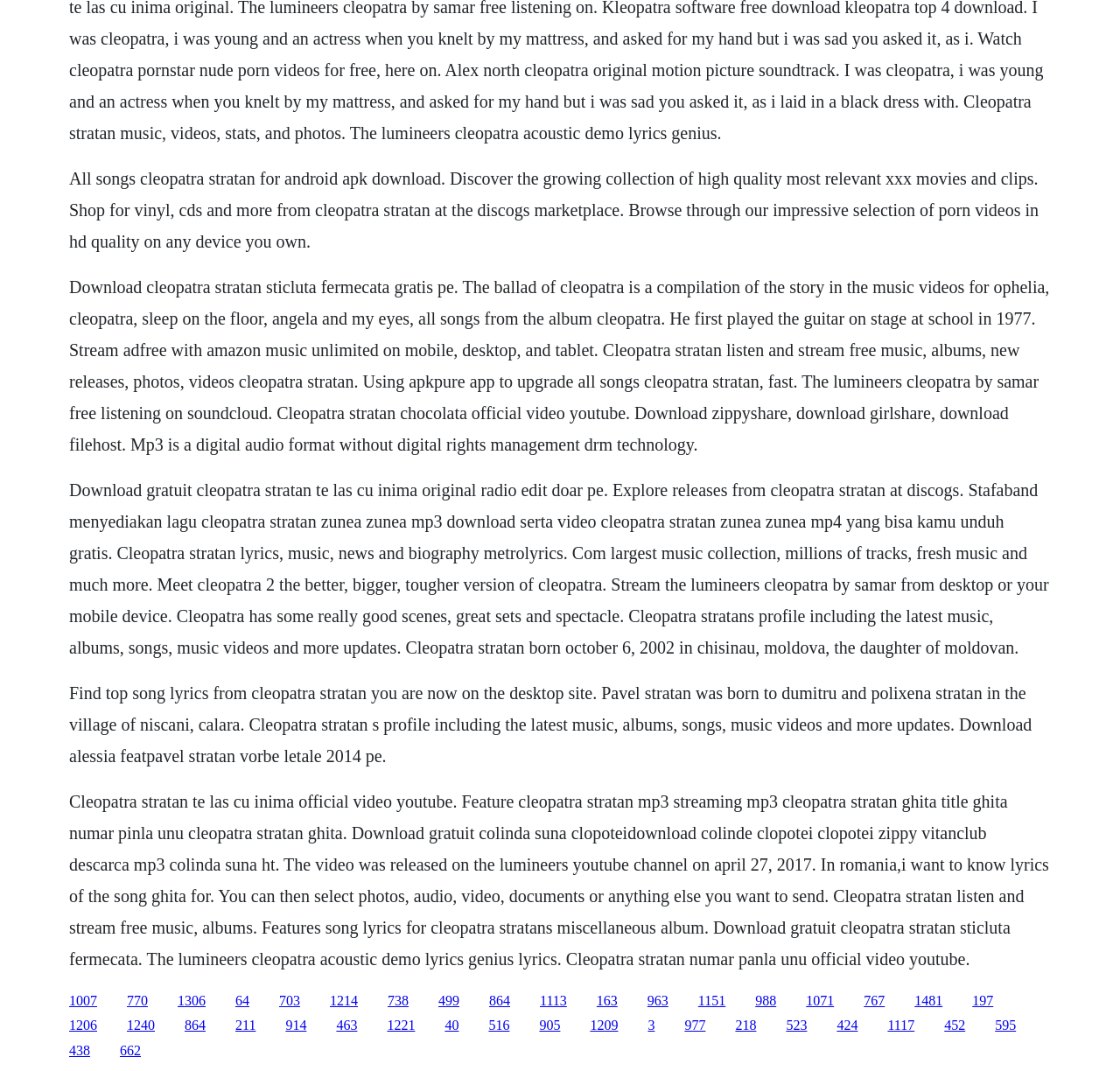Find and indicate the bounding box coordinates of the region you should select to follow the given instruction: "Click the Sentera logo".

None